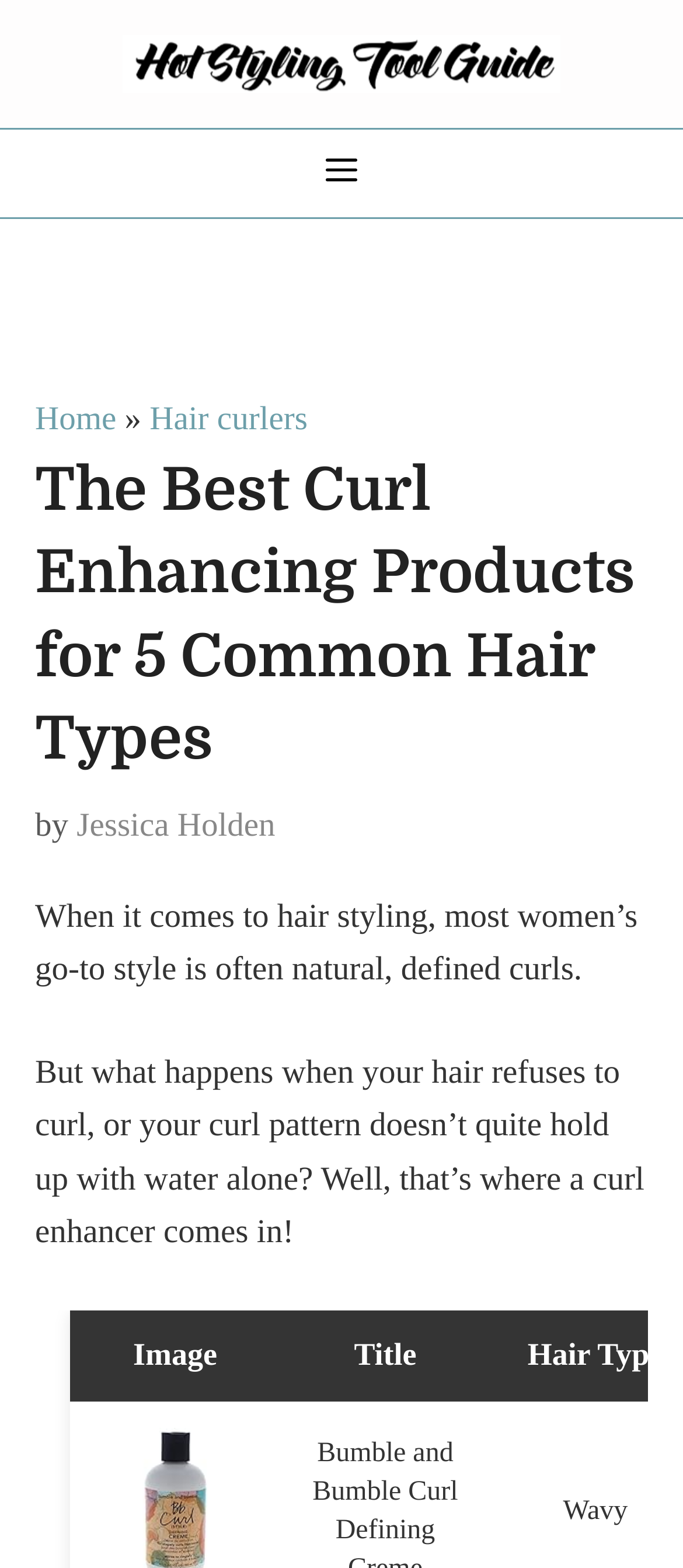Determine the bounding box coordinates of the UI element described by: "alt="Hot Styling Tool Guide"".

[0.179, 0.028, 0.821, 0.051]